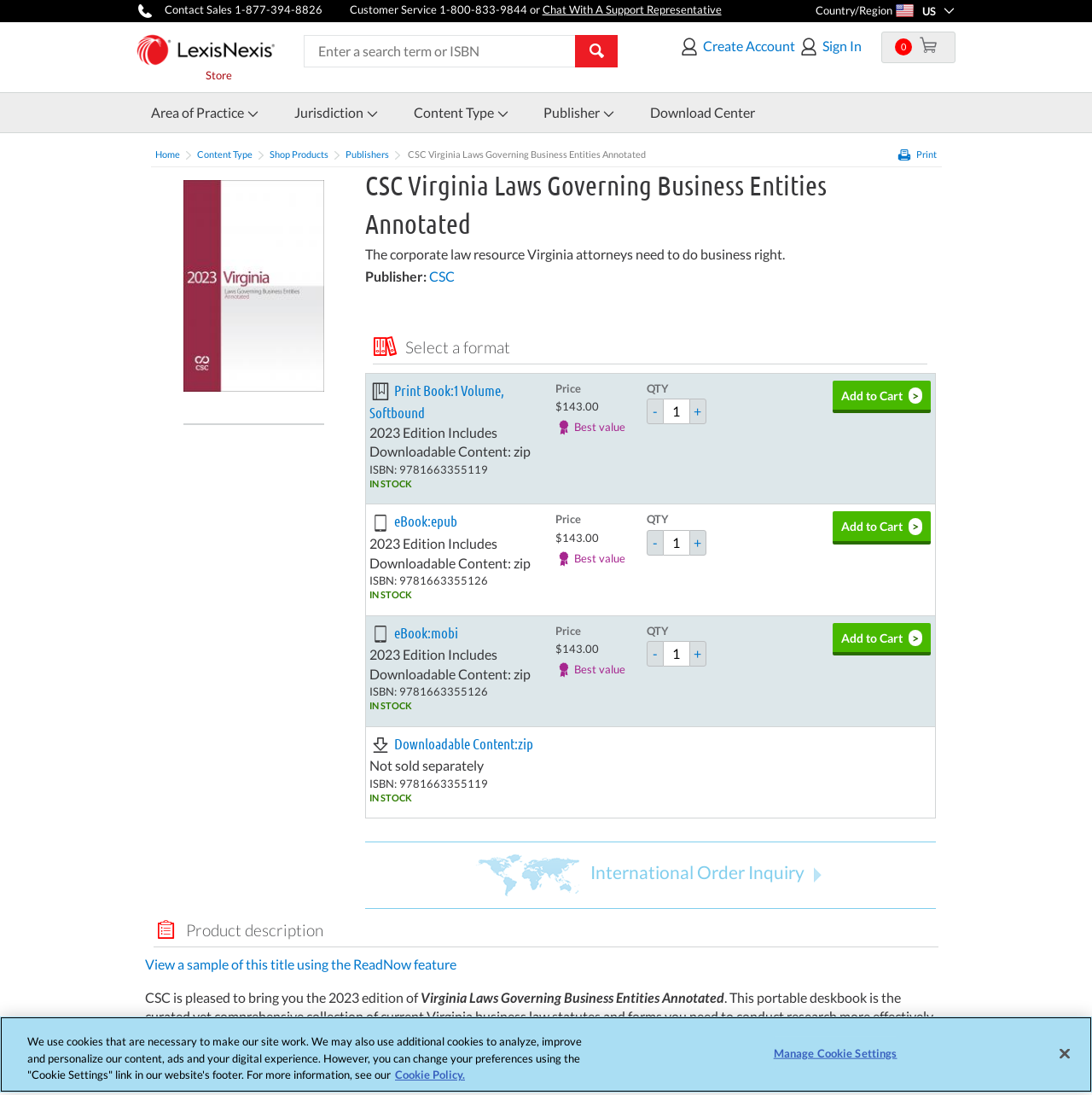Please identify the bounding box coordinates of the element that needs to be clicked to execute the following command: "Sign in to your account". Provide the bounding box using four float numbers between 0 and 1, formatted as [left, top, right, bottom].

[0.753, 0.034, 0.789, 0.049]